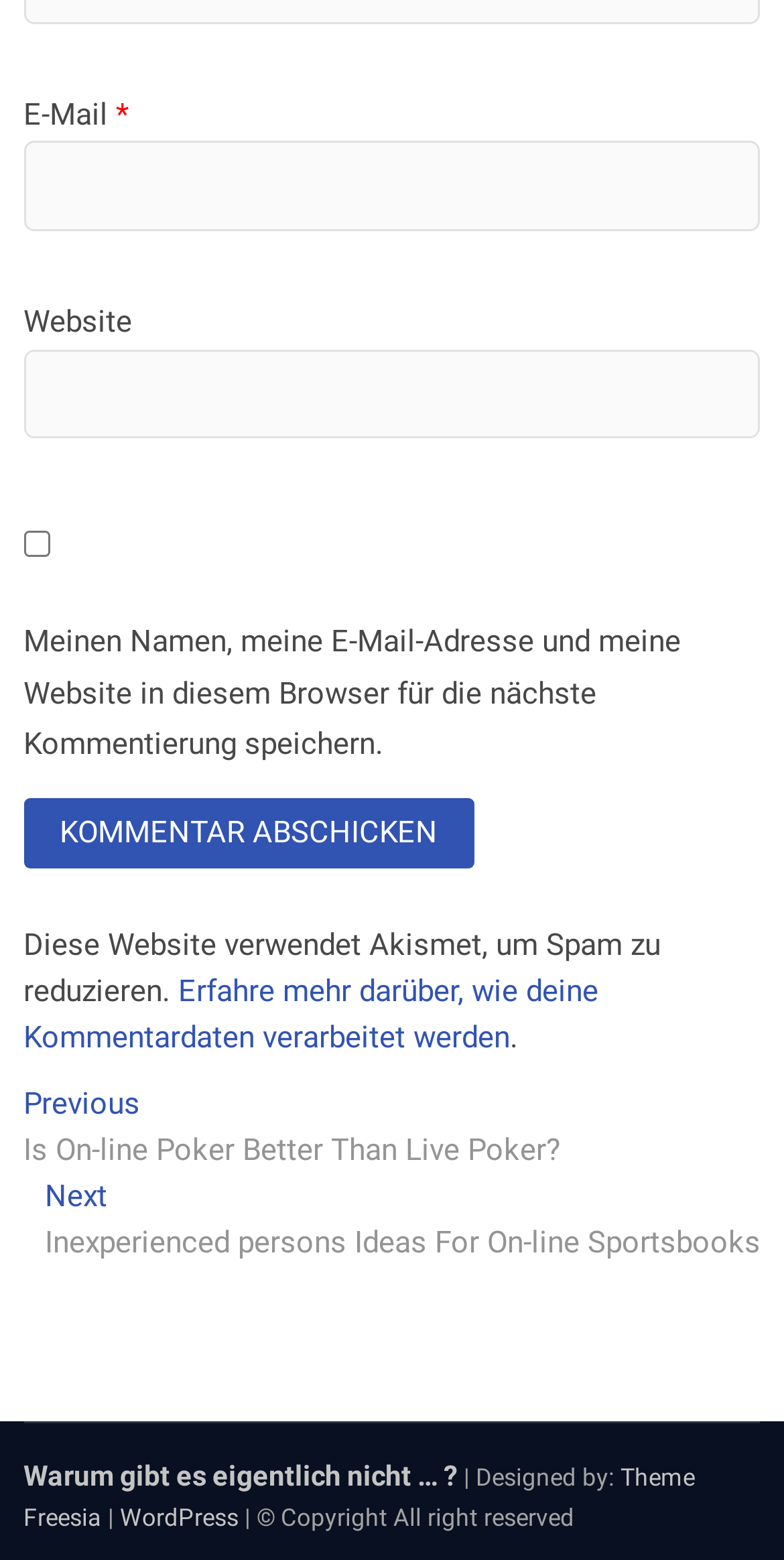Identify the bounding box coordinates for the UI element described as: "parent_node: Website name="url"". The coordinates should be provided as four floats between 0 and 1: [left, top, right, bottom].

[0.03, 0.224, 0.97, 0.282]